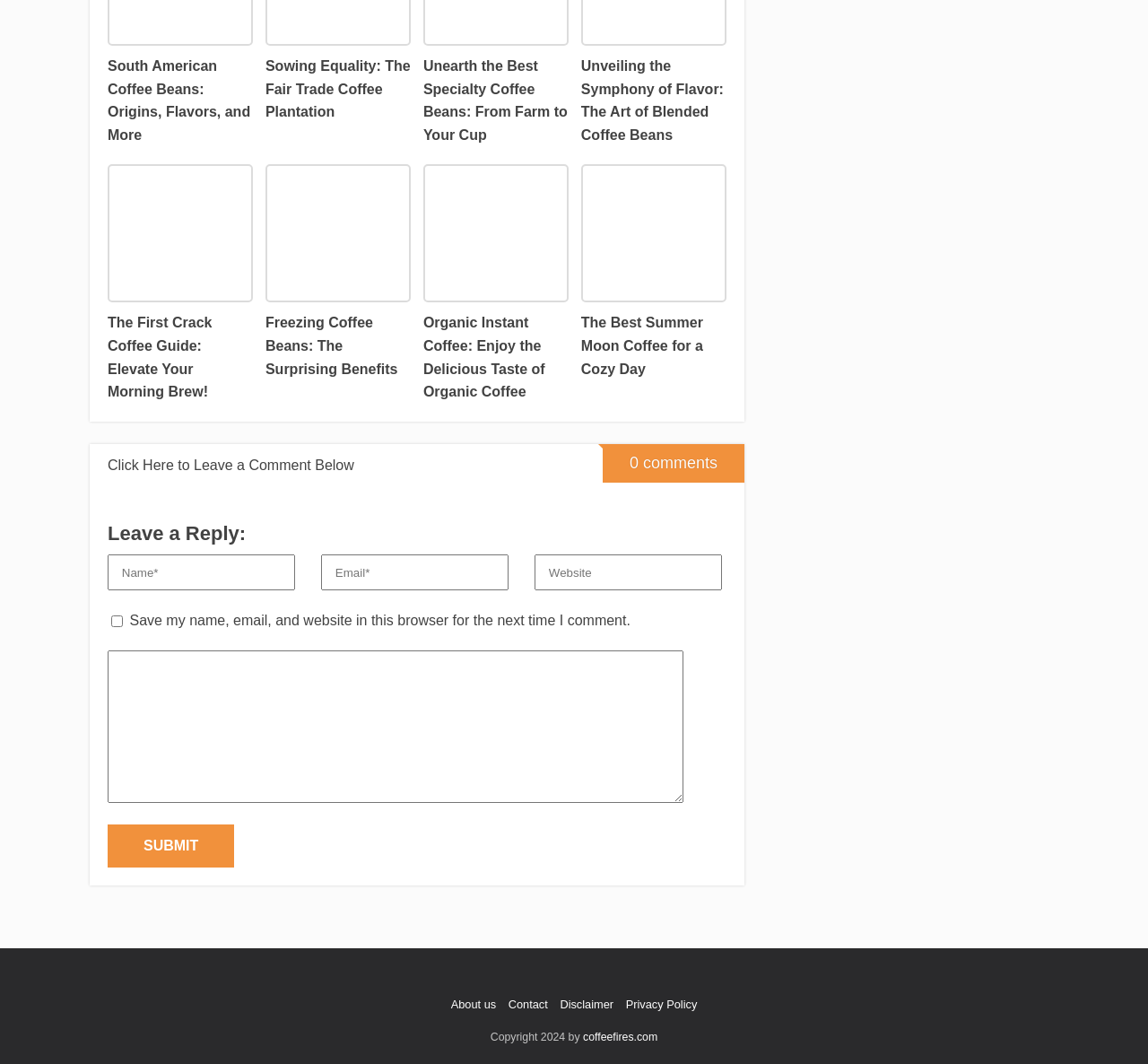What is the topic of the first article?
Please respond to the question with a detailed and informative answer.

The first article is about coffee, as indicated by the link 'The First Crack Coffee Guide: Elevate Your Morning Brew!' at the top of the page.